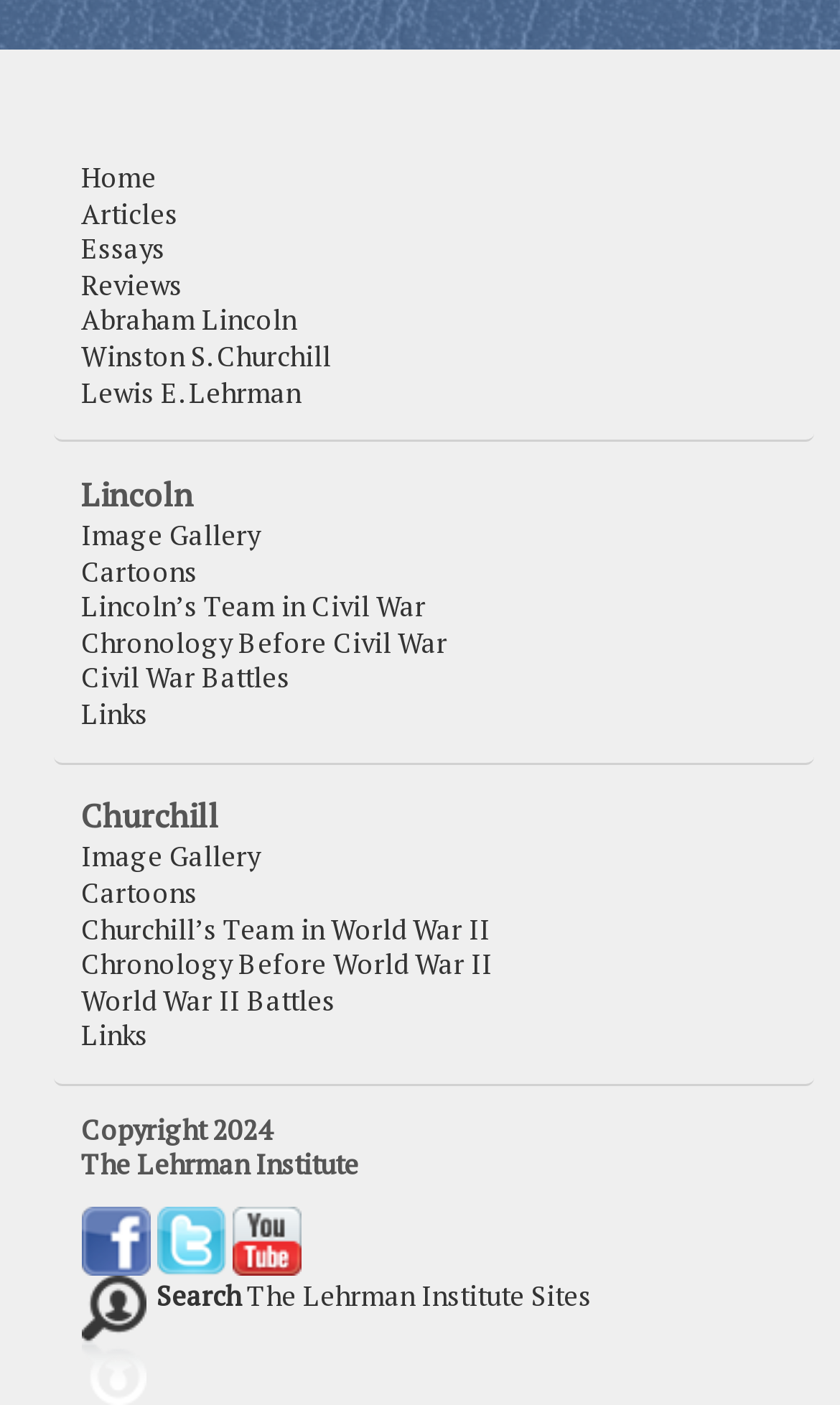Using the description "parent_node: Search name="s" placeholder="Search..."", predict the bounding box of the relevant HTML element.

None